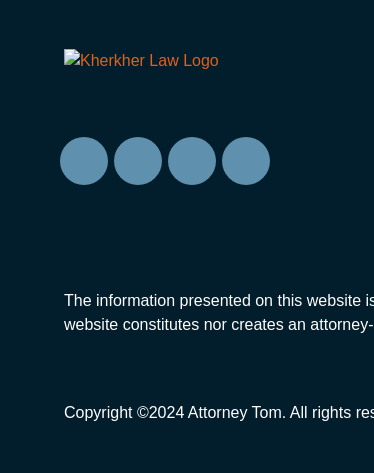Who owns the copyright of the website?
Provide a detailed and extensive answer to the question.

The copyright notice at the bottom of the image indicates that all rights are reserved to Attorney Tom for the year 2024, reinforcing the professionalism and reliability of the firm.